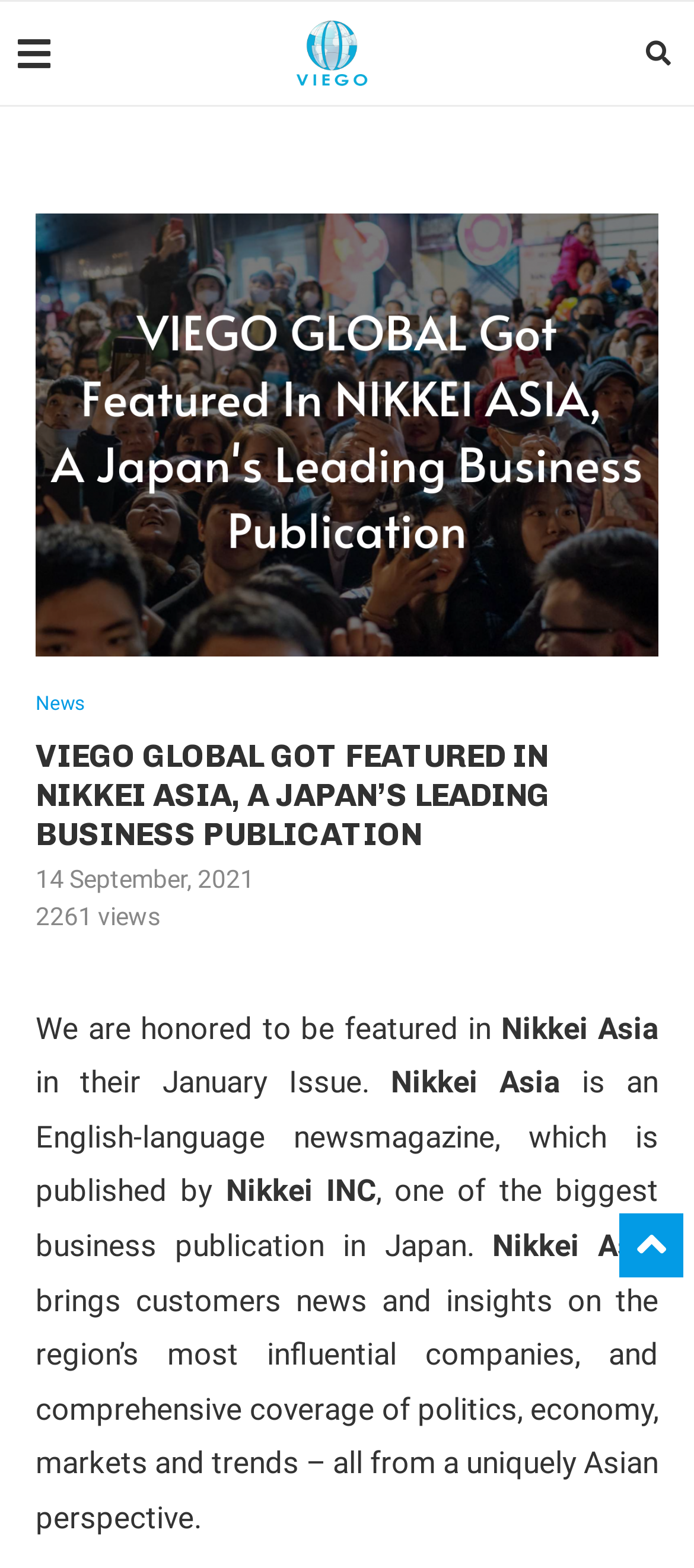Summarize the webpage with a detailed and informative caption.

The webpage is about Viego Global being featured in Nikkei Asia, a leading business publication in Japan. At the top, there is a layout table that spans almost the entire width of the page. Within this table, there is a link to "VIEGO GLOBAL" accompanied by an image with the same name, positioned near the left edge of the page. On the right side of the table, there is another link with a font awesome icon.

Below the table, there is a link that takes up most of the page's width. Further down, there is a heading that announces Viego Global's feature in Nikkei Asia. Next to the heading, there is a time element displaying the date "14 September, 2021". Below the date, there are two static text elements showing the number of views, "2261" and "views".

The main content of the page starts with a static text element that reads "We are honored to be featured in". This is followed by a link to "Nikkei Asia" and then another static text element that completes the sentence "in their January Issue." The next paragraph describes Nikkei Asia as an English-language newsmagazine published by Nikkei INC, one of the biggest business publications in Japan. The text continues to describe what Nikkei Asia covers, including news and insights on influential companies, politics, economy, markets, and trends from a uniquely Asian perspective.